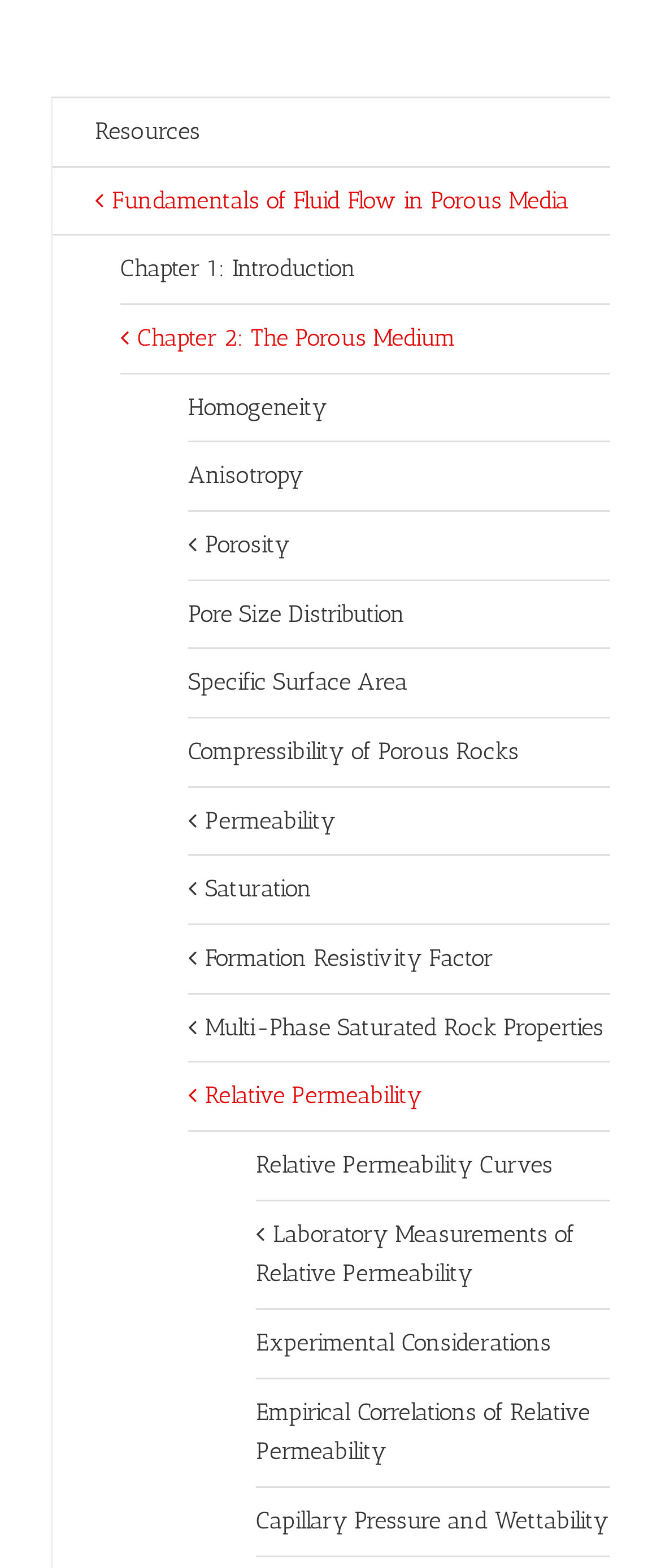Specify the bounding box coordinates of the area that needs to be clicked to achieve the following instruction: "Click on Resources".

[0.079, 0.063, 0.923, 0.107]